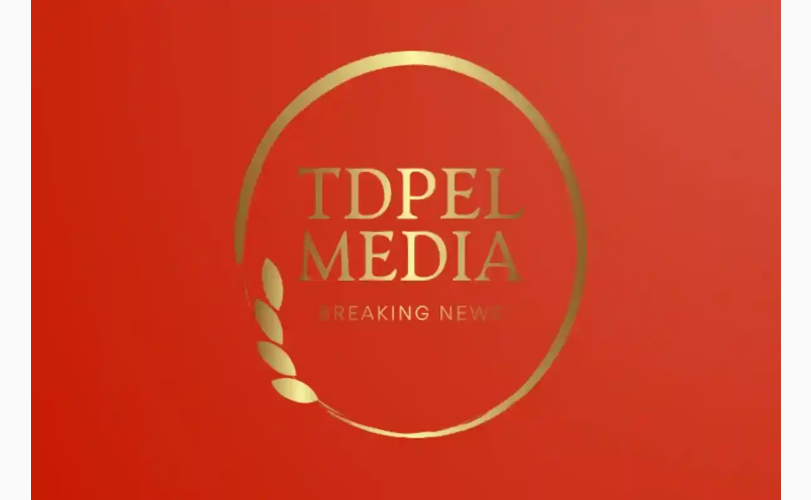Can you give a detailed response to the following question using the information from the image? What is the purpose of the 'BREAKING NEWS' inscription?

The 'BREAKING NEWS' inscription is written in a striking format to emphasize the platform's focus on delivering timely updates, conveying a sense of urgency and importance.